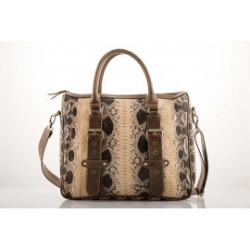Offer a detailed narrative of the scene shown in the image.

This image showcases a stylish handbag featuring a distinctive design inspired by python skin, characterized by its striking patterns and neutral color palette. The bag is complemented by sturdy brown leather accents, including convenient top handles and a detachable shoulder strap, offering versatility for different carrying styles. Its structured shape makes it a practical choice for daily use, while the unique print adds a fashionable touch, making it perfect for any occasion. The overall aesthetic is chic and modern, appealing to those who appreciate luxury and unique fashion statements.